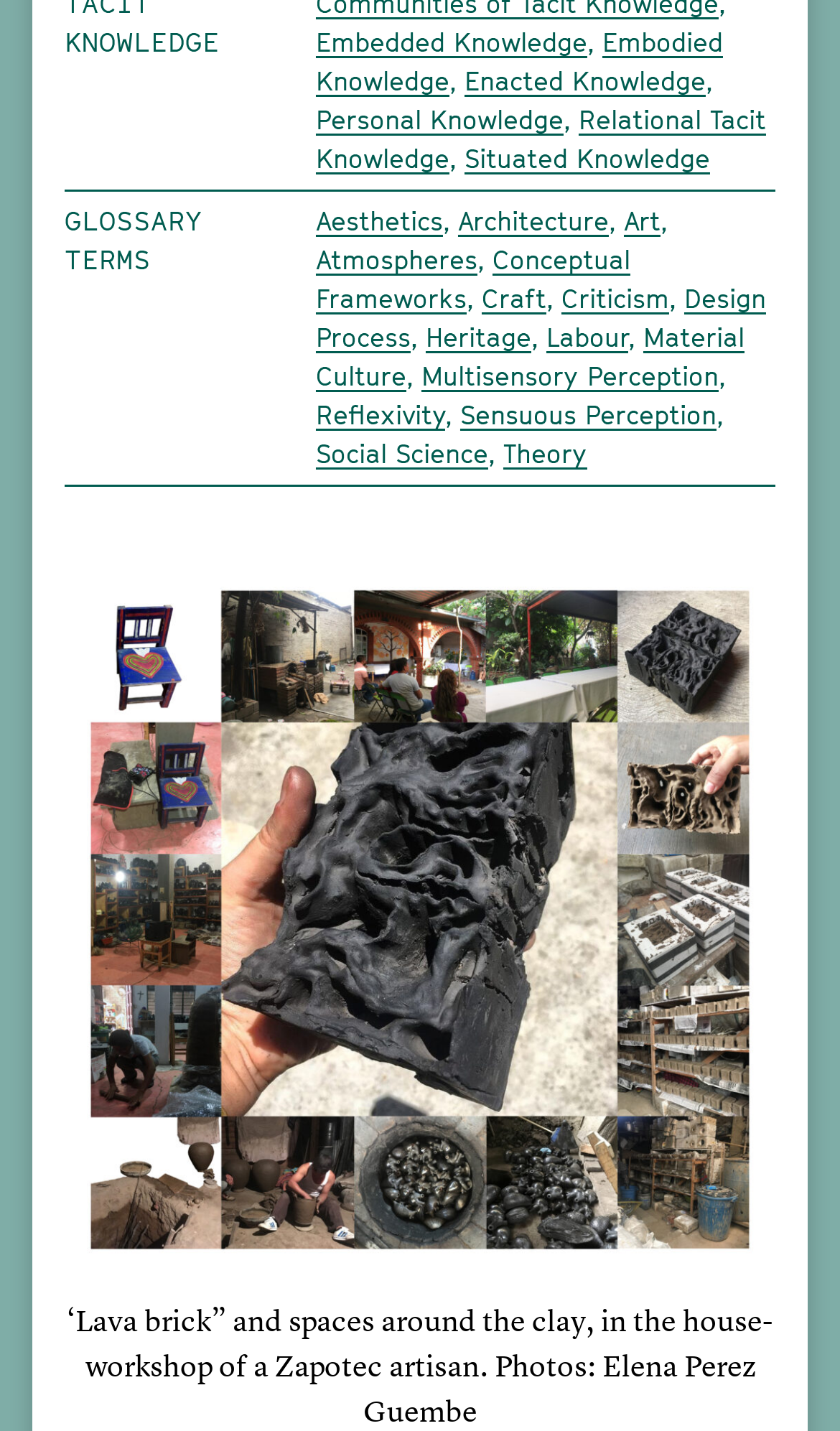Using the given description, provide the bounding box coordinates formatted as (top-left x, top-left y, bottom-right x, bottom-right y), with all values being floating point numbers between 0 and 1. Description: Relational Tacit Knowledge

[0.376, 0.072, 0.912, 0.121]